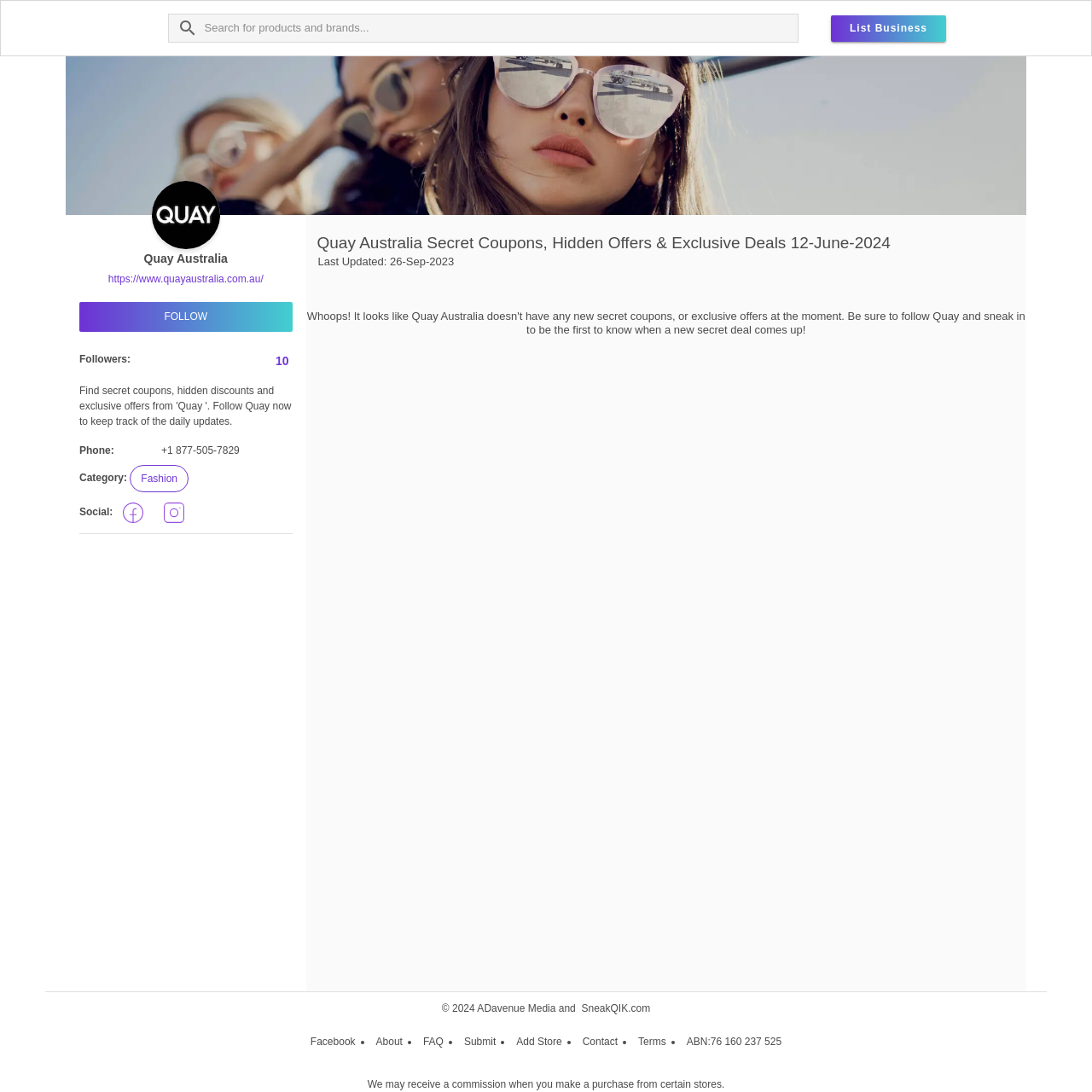Explain in detail what you observe on this webpage.

The webpage is about Quay Australia, a website that provides secret coupons, hidden discounts, and exclusive offers. At the top left, there is a link to "SneakQIK Australia Vegan Bargains" accompanied by an image. Next to it, there is a search textbox. On the top right, there are two buttons: "List Business" and "Login/Signup", both accompanied by images.

Below the top section, there is a large image with the title "All Quay Australia Secret Coupons". To the right of the image, there is a smaller image labeled "Quay Australia Daily Deals". Underneath, there is a heading "Quay Australia" with a link to the website quayaustralia.com.au. A "FOLLOW" button is located next to the heading.

The page then displays some information about Quay Australia, including the number of followers, phone number, category (fashion), and social media links (facebook and instagram). A horizontal separator line divides this section from the rest of the page.

The main content of the page is a list of secret coupons, hidden offers, and exclusive deals, with the title "Quay Australia Secret Coupons, Hidden Offers & Exclusive Deals 12-June-2024". The list is updated regularly, with the last update date displayed below the title.

At the bottom of the page, there is a copyright notice "© 2024 ADavenue Media and" followed by a link to SneakQIK.com. Below that, there are several links to other pages, including Facebook, About, FAQ, Submit, Add Store, Contact, and Terms, separated by list markers. Finally, there is a note about the website's affiliation with certain stores and an ABN number.